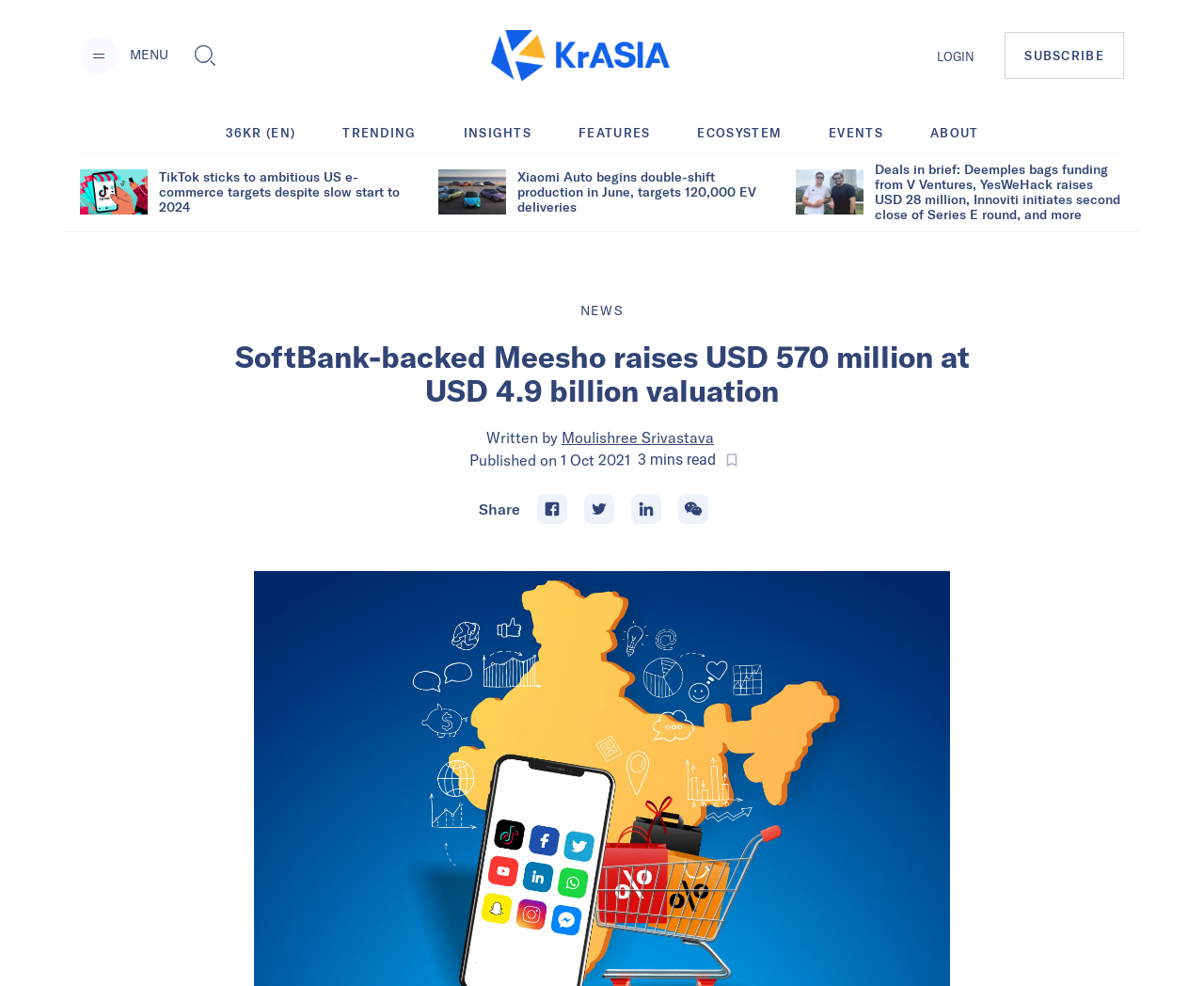For the given element description parent_node: MENU aria-label="Menu", determine the bounding box coordinates of the UI element. The coordinates should follow the format (top-left x, top-left y, bottom-right x, bottom-right y) and be within the range of 0 to 1.

[0.066, 0.038, 0.098, 0.076]